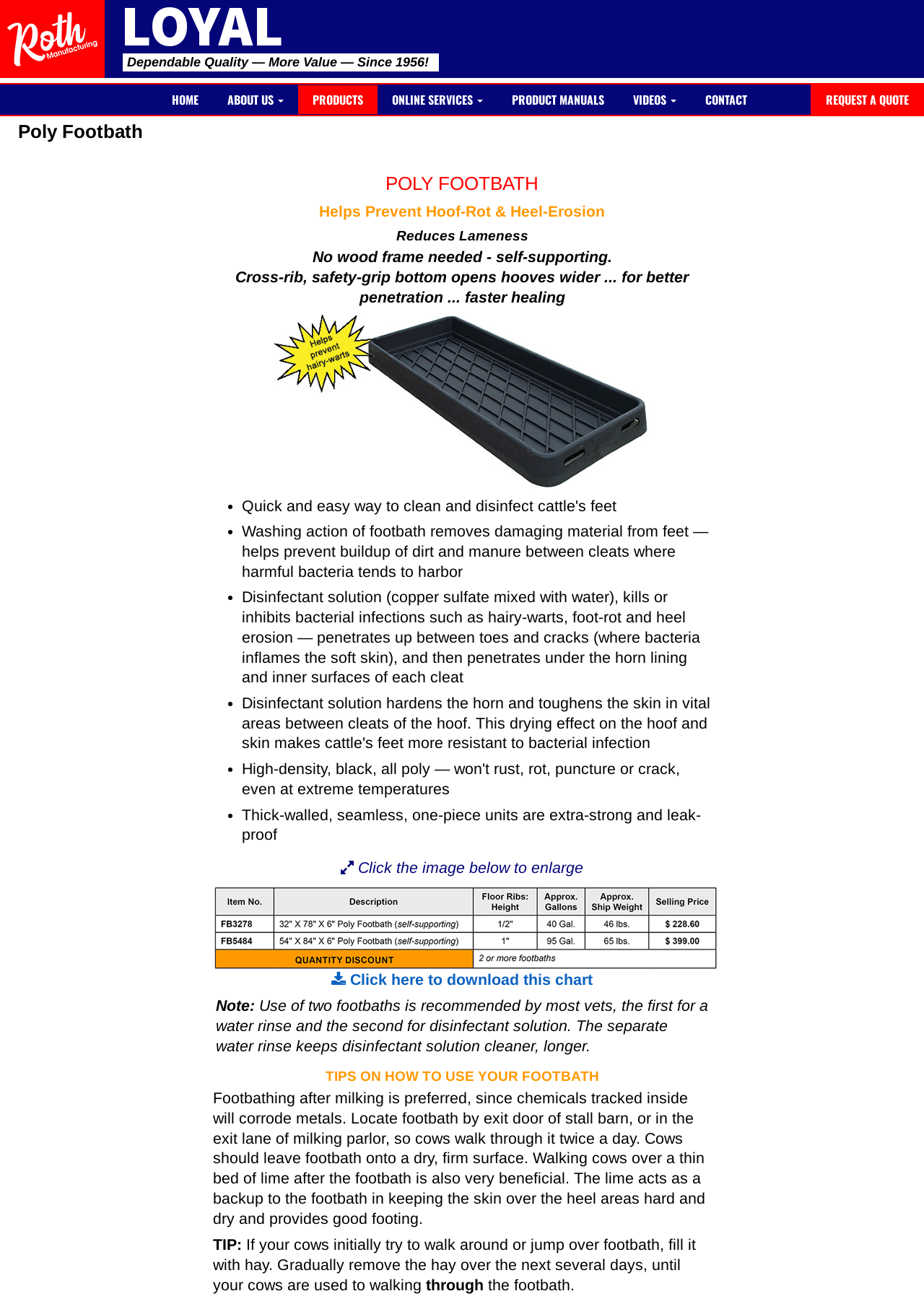Find and specify the bounding box coordinates that correspond to the clickable region for the instruction: "View Bold Motorbikes Icon".

None